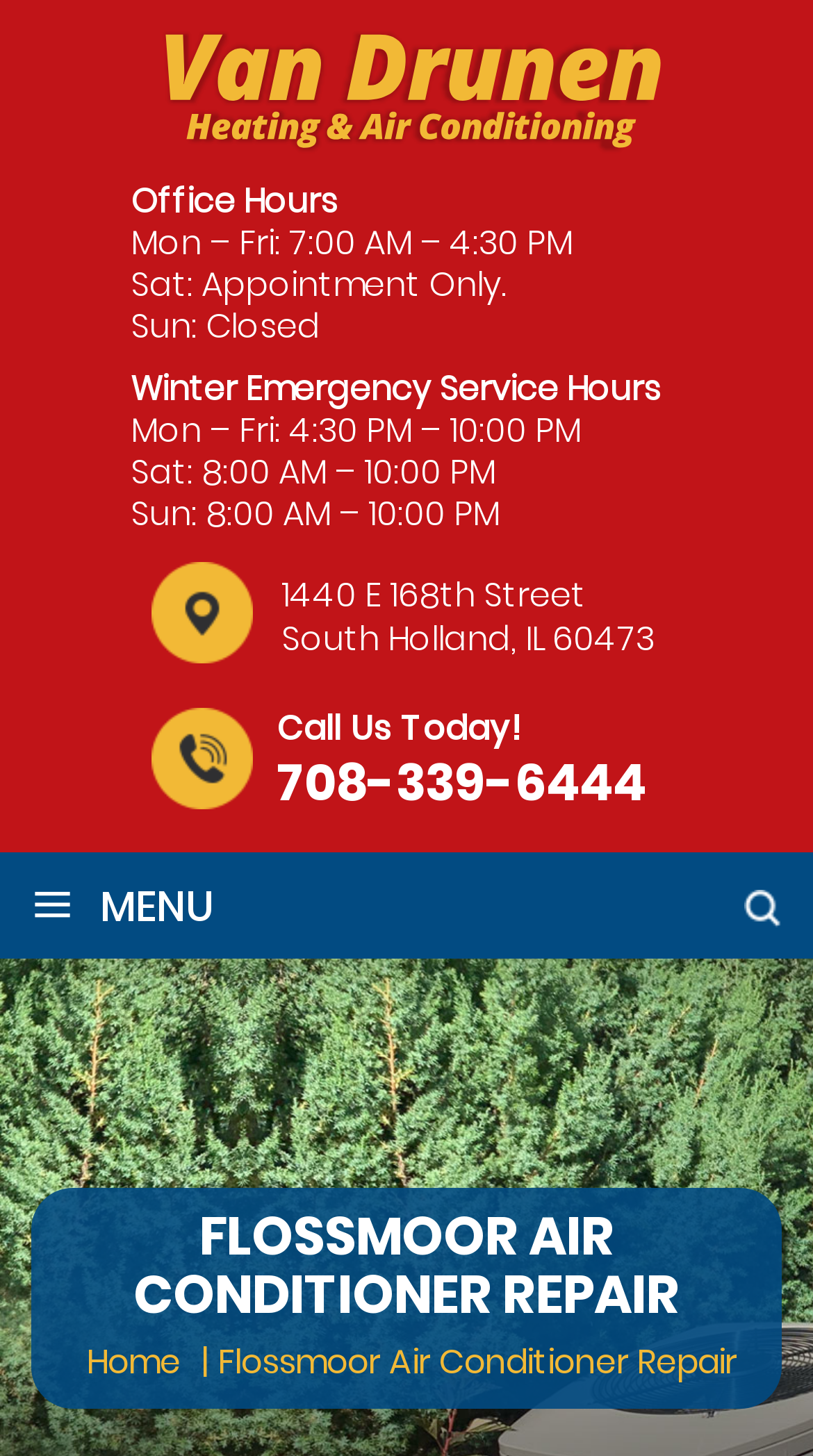Answer the question in one word or a short phrase:
What is the phone number to call?

708-339-6444